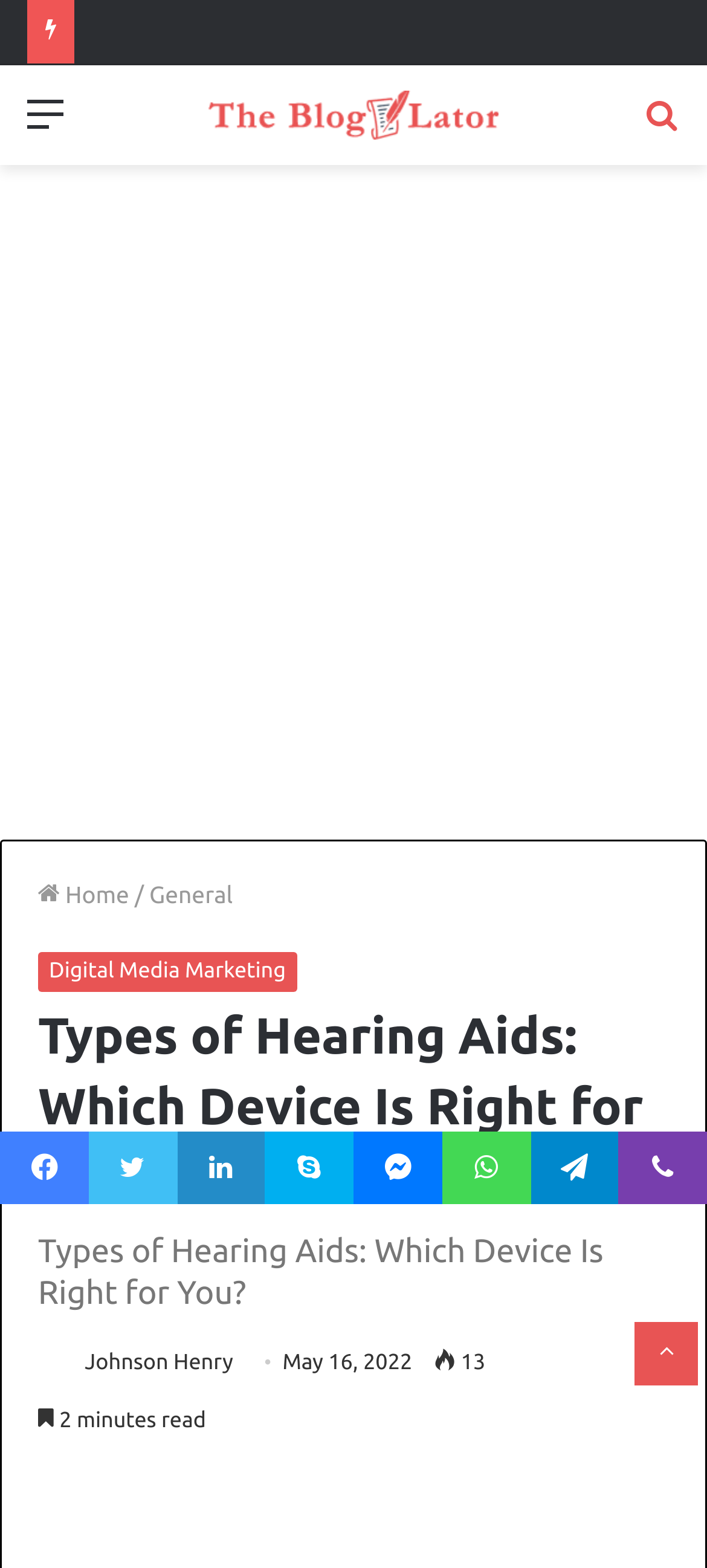How long does it take to read the blog post?
Please give a detailed and elaborate answer to the question based on the image.

I found the reading time by looking at the static text '2 minutes read' which is located near the author's information and the date of the post.